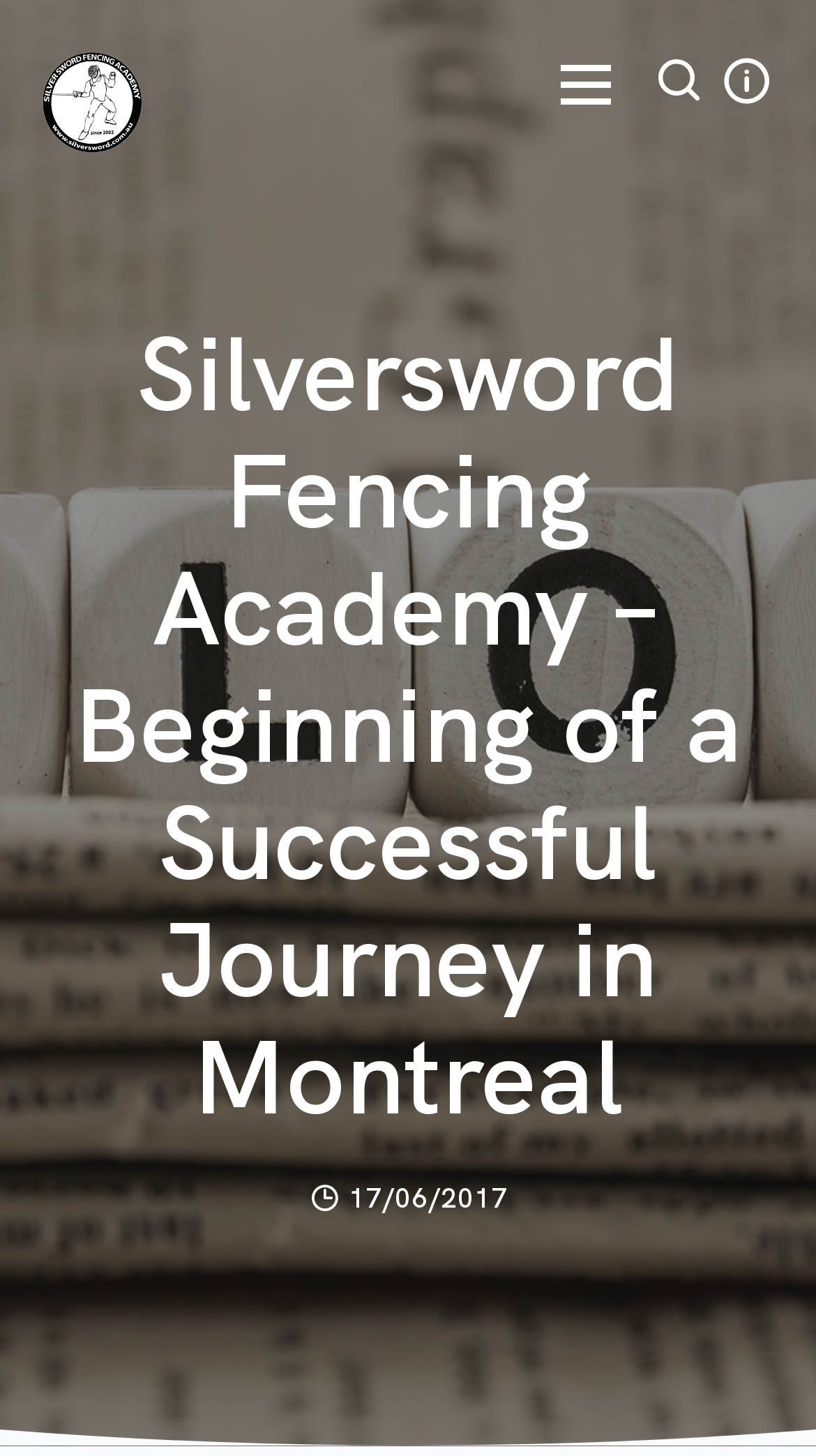What is the theme of the webpage? Based on the image, give a response in one word or a short phrase.

Fencing Academy